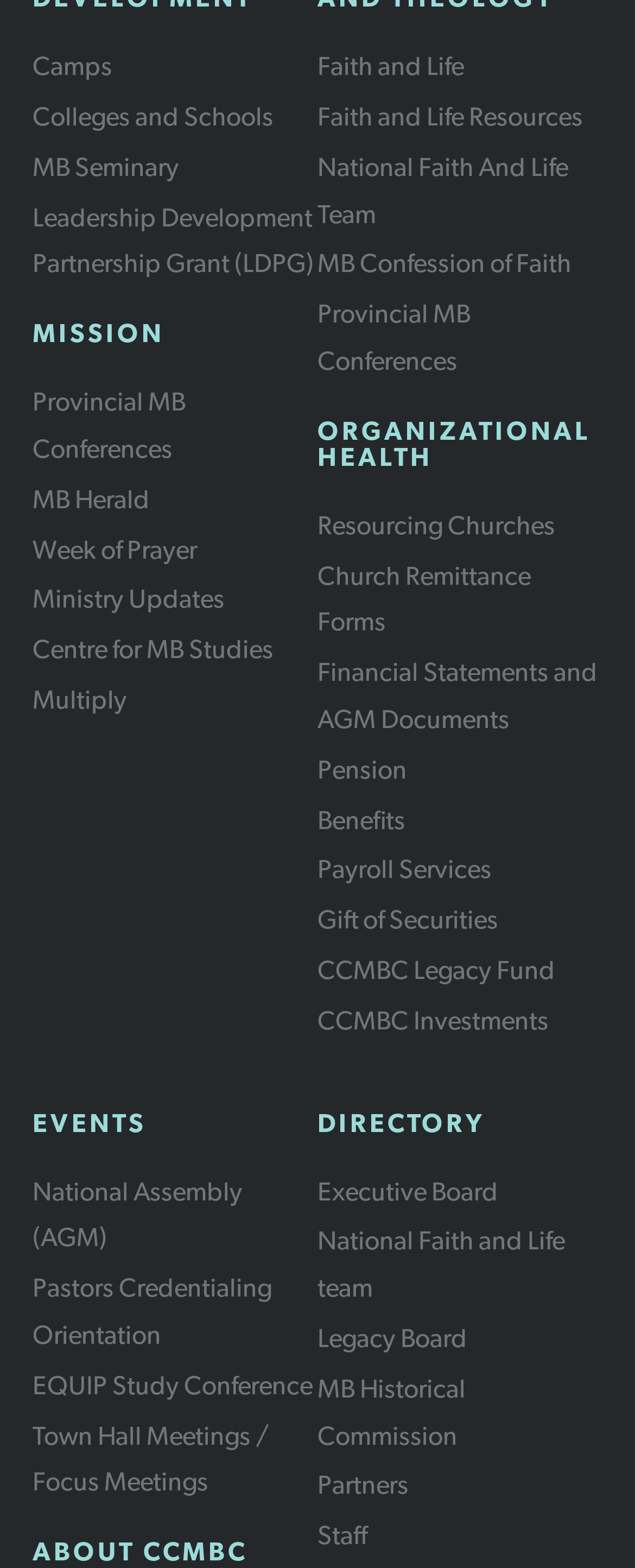Find the bounding box coordinates of the element's region that should be clicked in order to follow the given instruction: "View the 'MISSION' section". The coordinates should consist of four float numbers between 0 and 1, i.e., [left, top, right, bottom].

[0.051, 0.206, 0.5, 0.222]